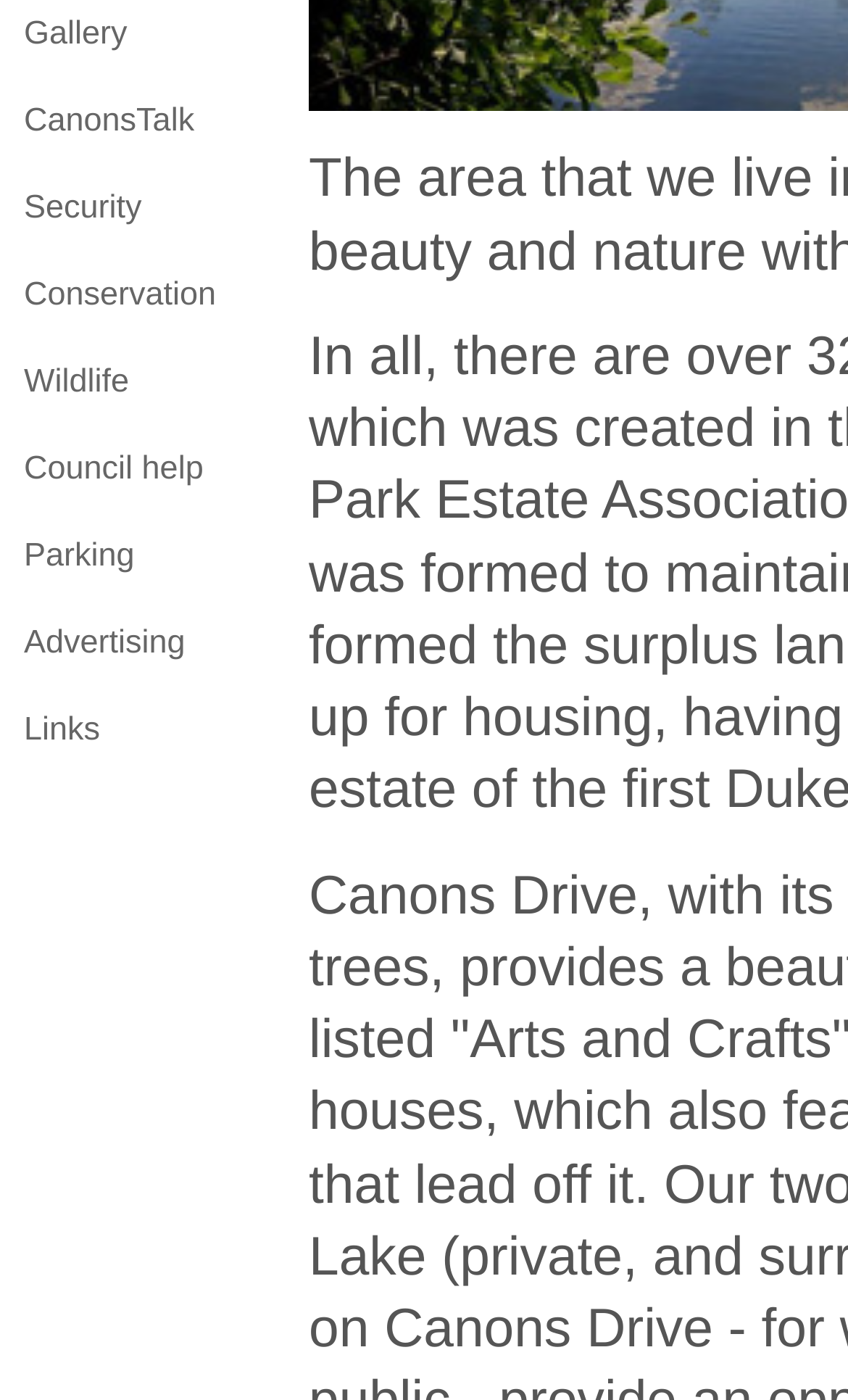Extract the bounding box coordinates for the HTML element that matches this description: "Conservation". The coordinates should be four float numbers between 0 and 1, i.e., [left, top, right, bottom].

[0.028, 0.197, 0.255, 0.224]